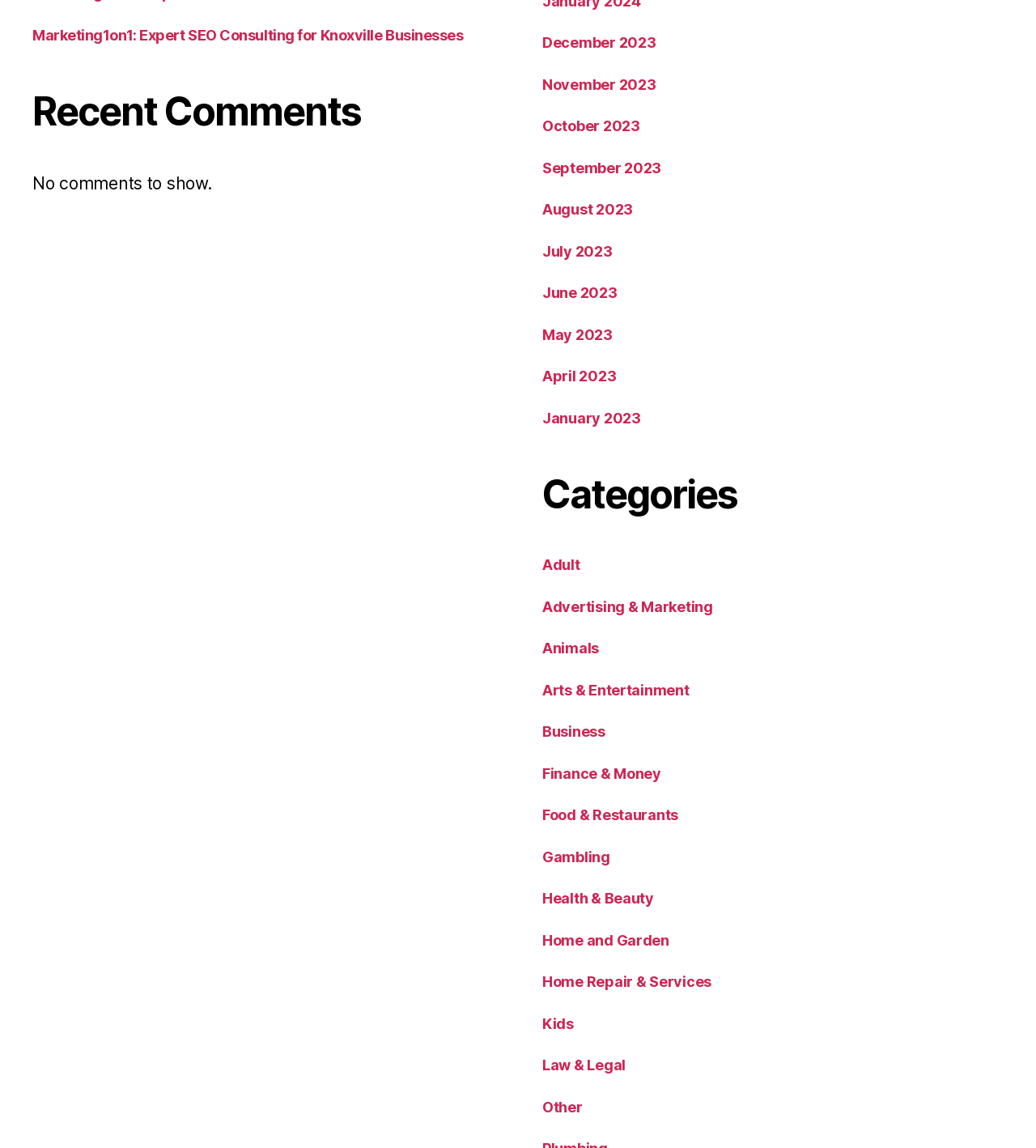Please determine the bounding box coordinates of the element to click on in order to accomplish the following task: "View Marketing 1on1’s Tips for Paid Search in Irvine". Ensure the coordinates are four float numbers ranging from 0 to 1, i.e., [left, top, right, bottom].

[0.031, 0.022, 0.38, 0.04]